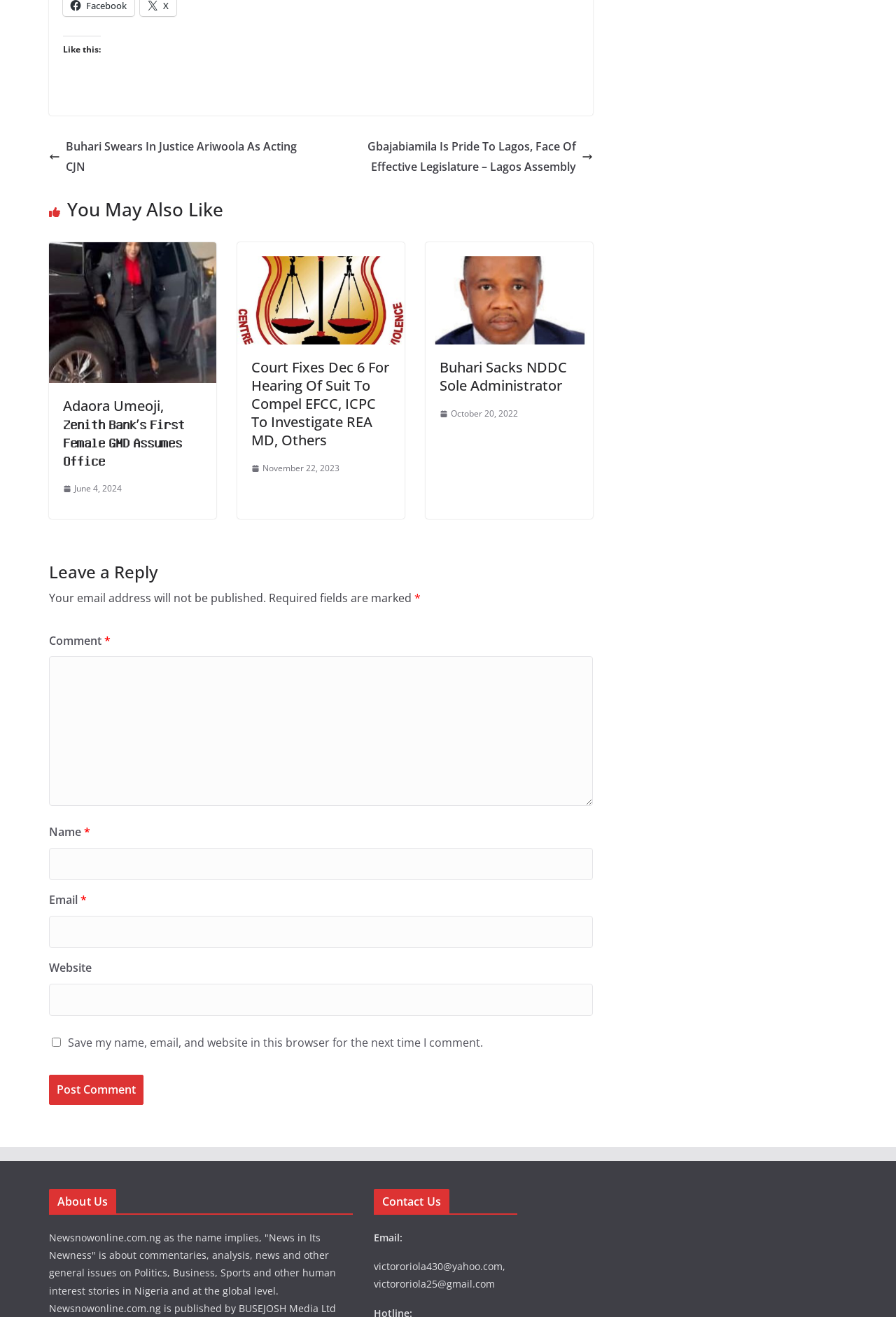Please identify the bounding box coordinates of the area I need to click to accomplish the following instruction: "Enter a comment in the 'Comment *' textbox".

[0.055, 0.498, 0.662, 0.612]